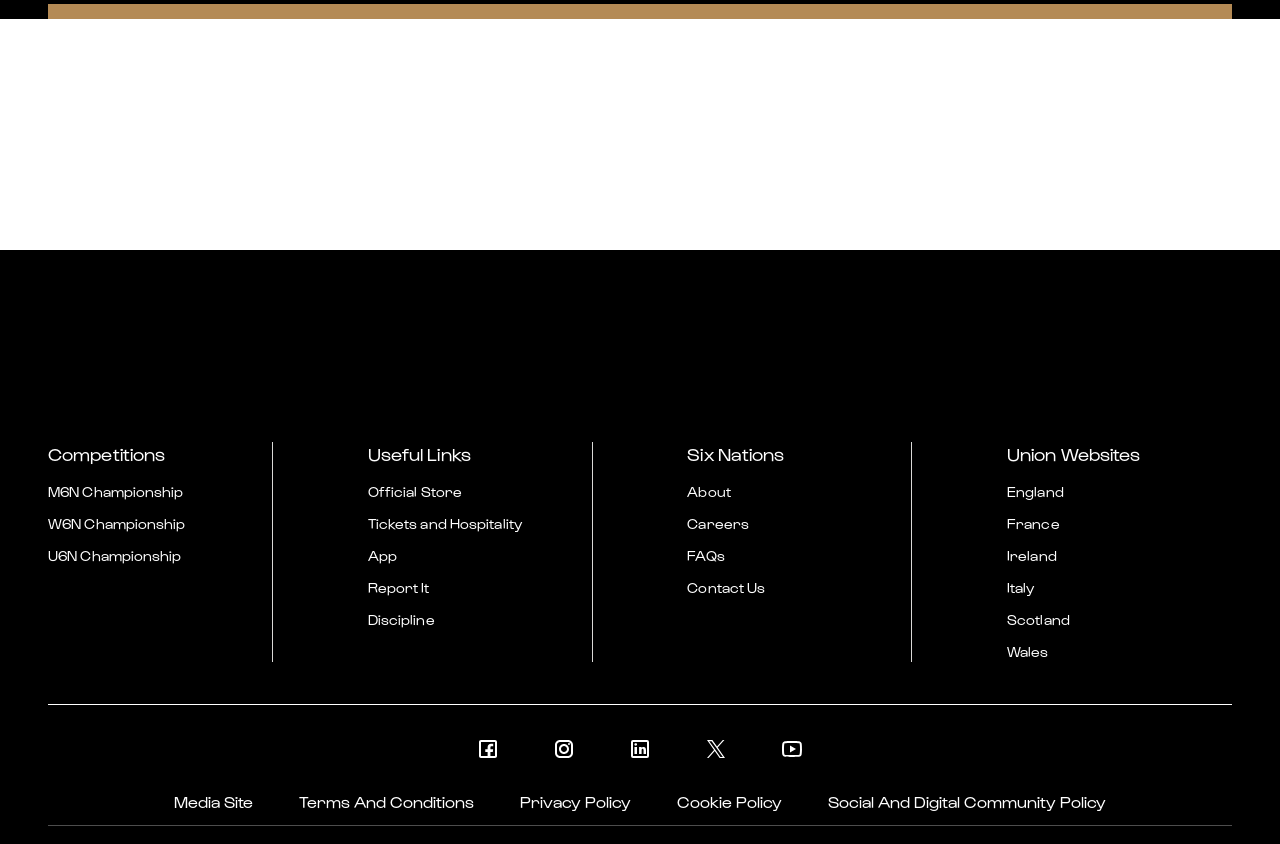Can you specify the bounding box coordinates for the region that should be clicked to fulfill this instruction: "Follow on Facebook".

[0.372, 0.873, 0.391, 0.902]